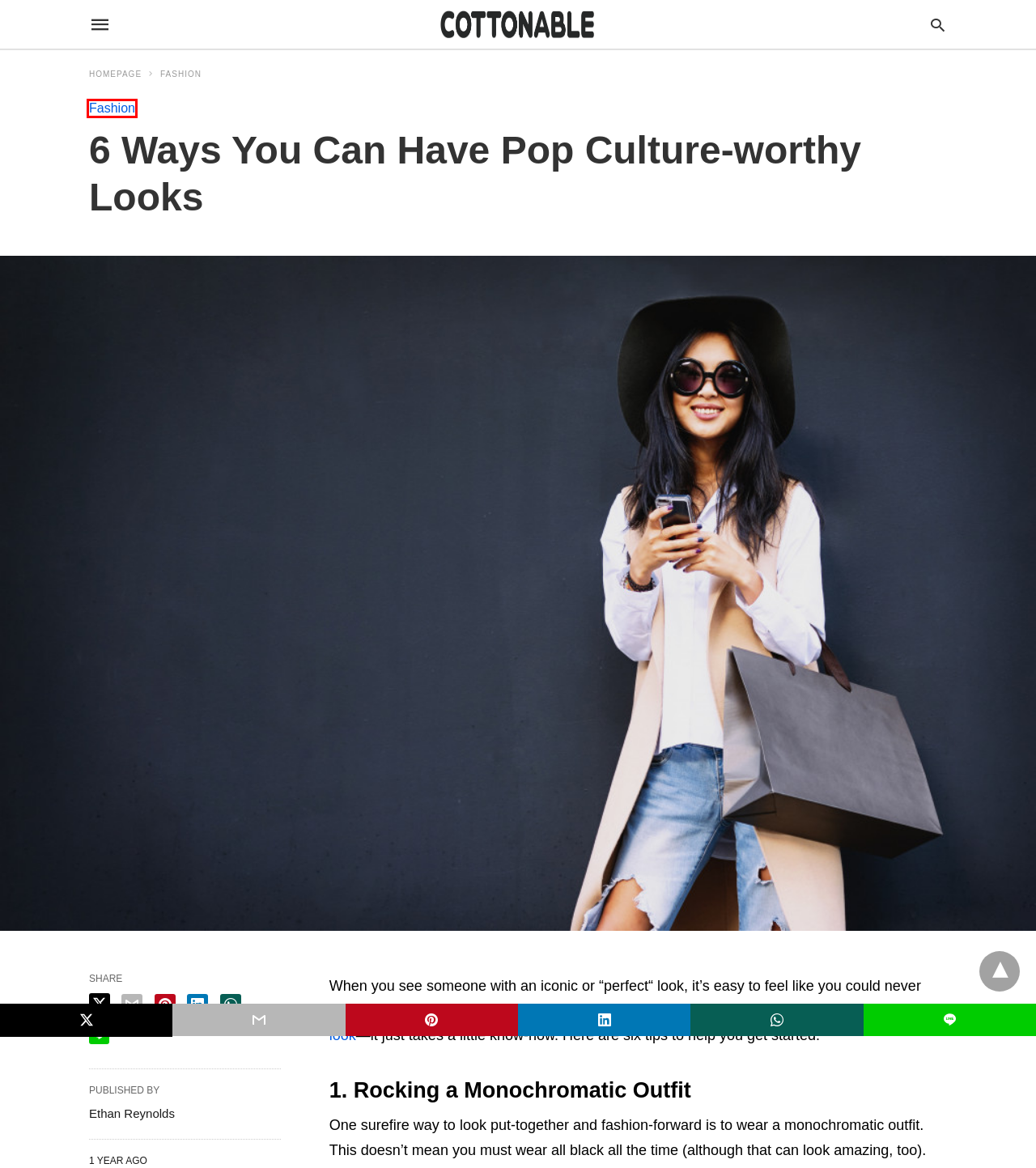Given a webpage screenshot with a UI element marked by a red bounding box, choose the description that best corresponds to the new webpage that will appear after clicking the element. The candidates are:
A. Fashion Archives - Cottonable
B. Pop Culture and Body Image: Choosing Positivity - Cottonable
C. Top Family Activities With Teens That They Will Appreciate - Cottonable
D. Tracing the Origins & Evolution: When Were Acrylic Nails Invented - Cottonable
E. How Does the Surrogate Process Work? - Cottonable
F. Cottonable
G. Here Are Some Ways to Improve The Life of You and Your Family - Cottonable
H. Don't Sacrifice Your Health While on Traveling - Cottonable

A